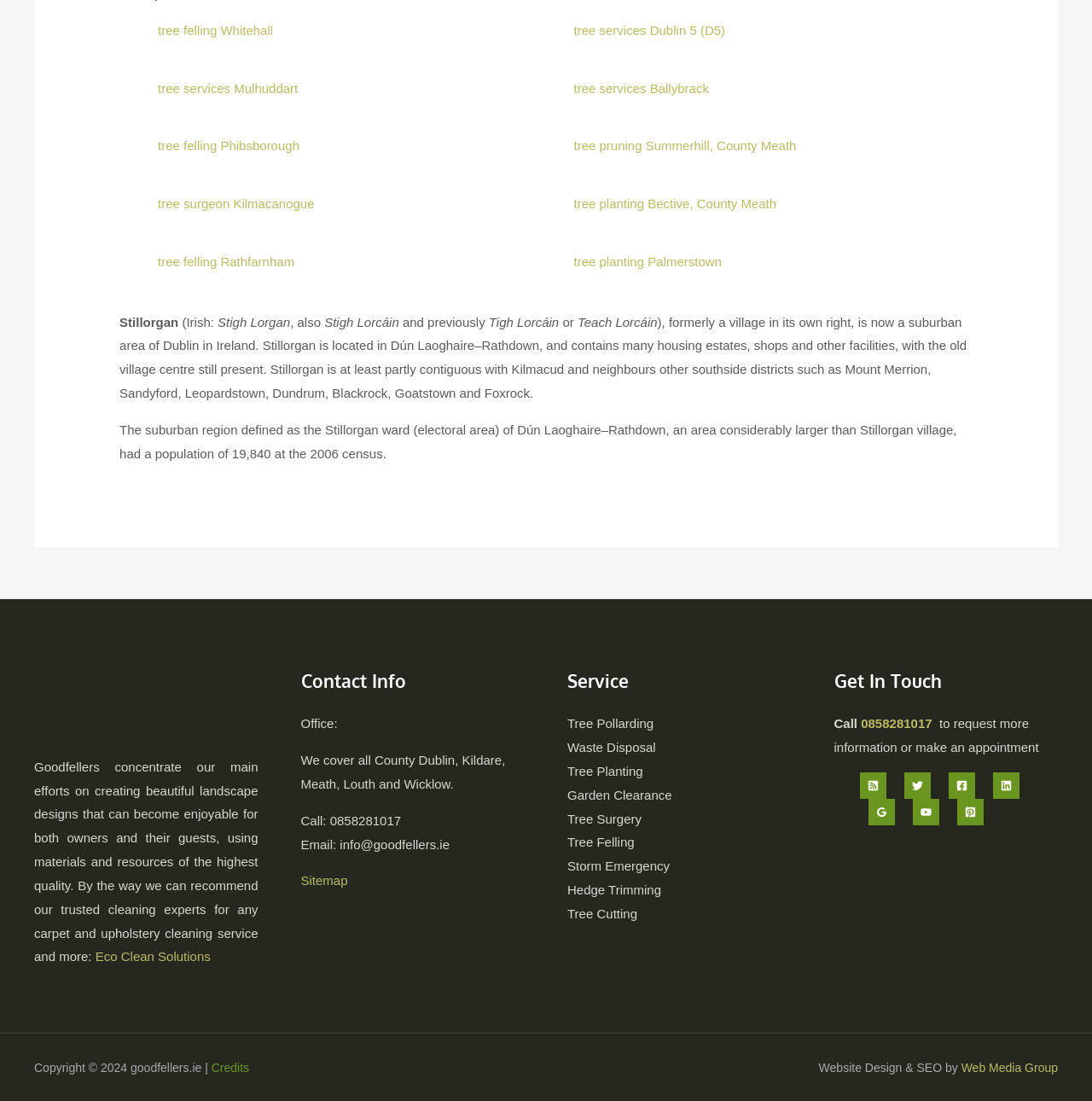Provide a brief response in the form of a single word or phrase:
What is the name of the village described in the webpage?

Stillorgan